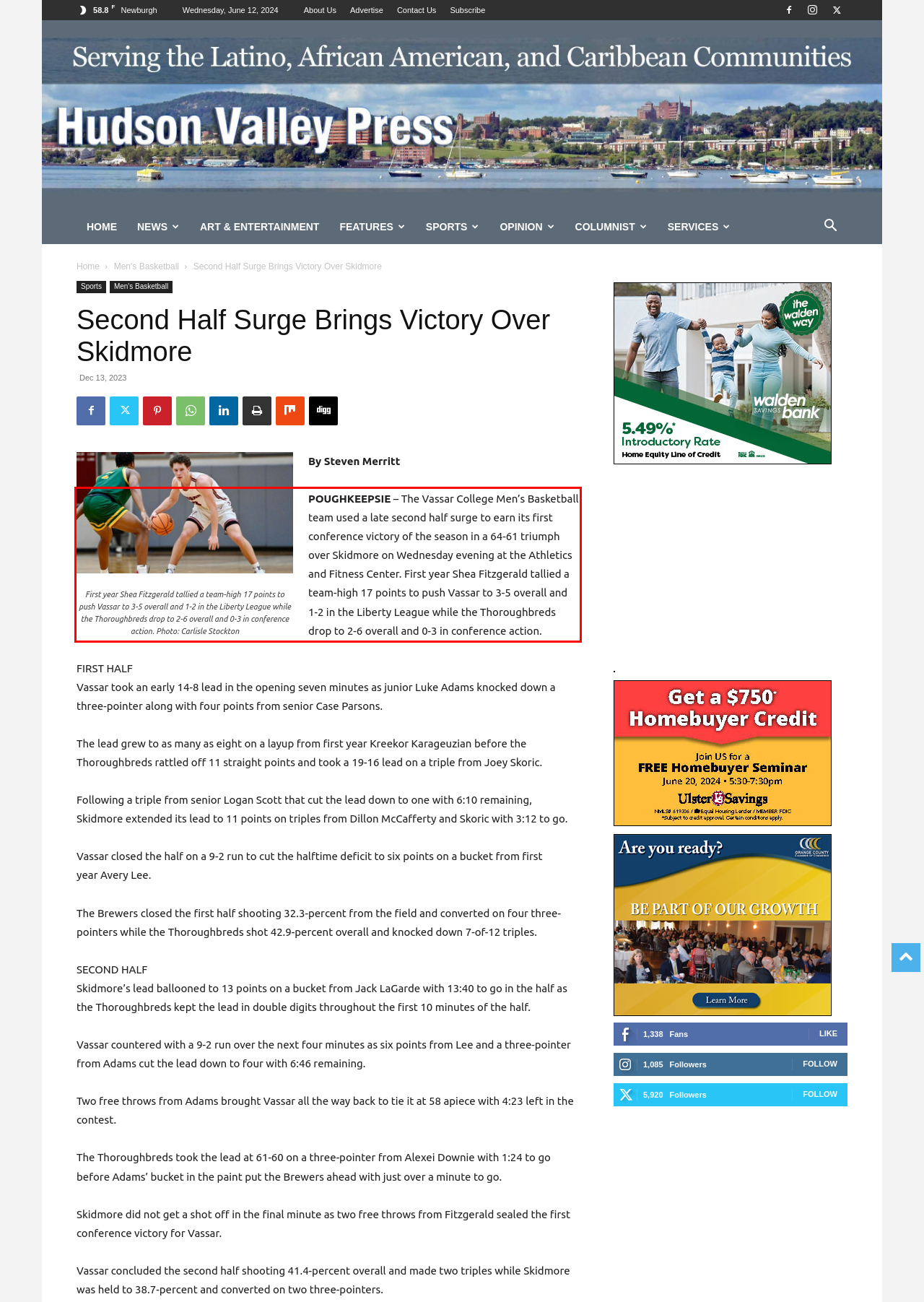With the given screenshot of a webpage, locate the red rectangle bounding box and extract the text content using OCR.

POUGHKEEPSIE – The Vassar College Men’s Basketball team used a late second half surge to earn its first conference victory of the season in a 64-61 triumph over Skidmore on Wednesday evening at the Athletics and Fitness Center. First year Shea Fitzgerald tallied a team-high 17 points to push Vassar to 3-5 overall and 1-2 in the Liberty League while the Thoroughbreds drop to 2-6 overall and 0-3 in conference action.